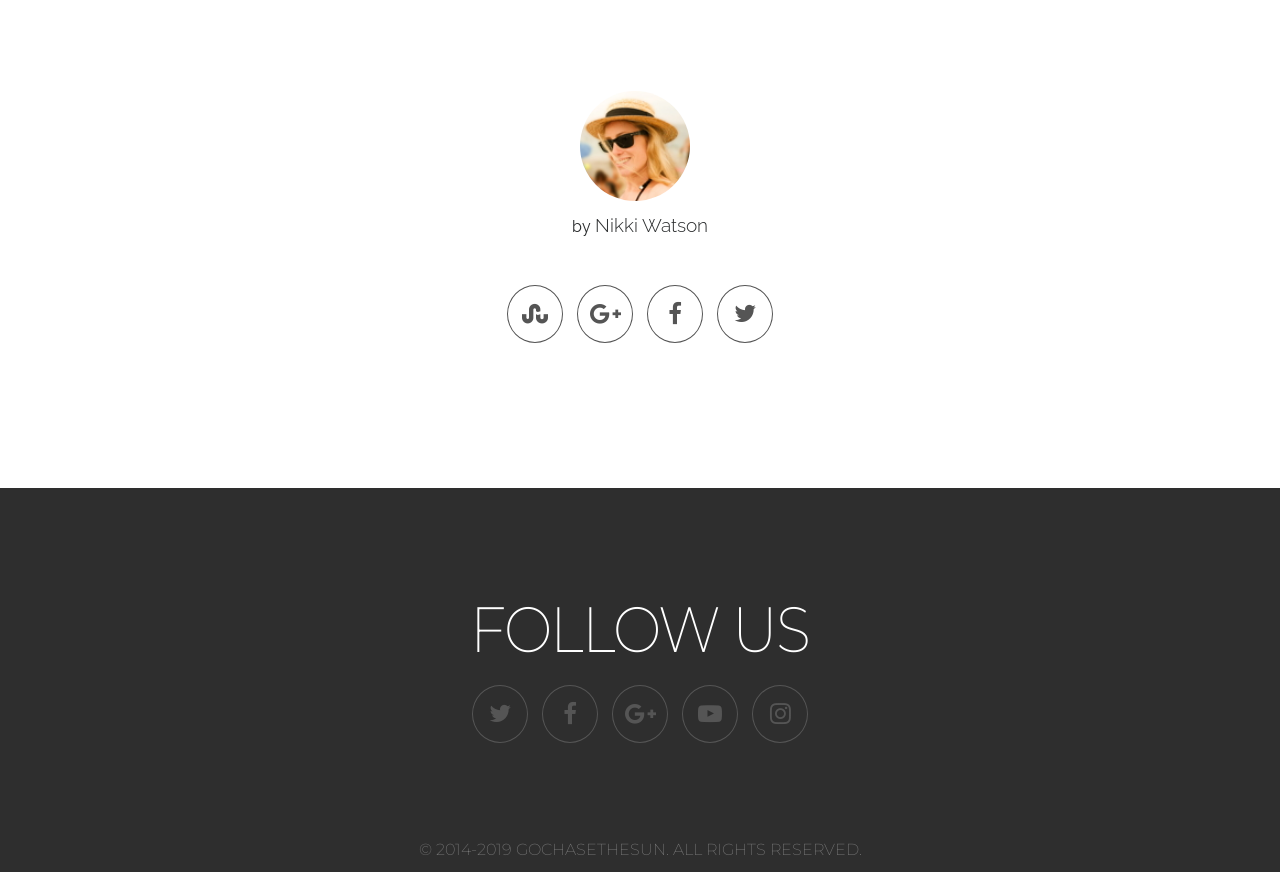Identify the bounding box coordinates of the area you need to click to perform the following instruction: "click the link to Nikki Watson's page".

[0.465, 0.245, 0.553, 0.27]